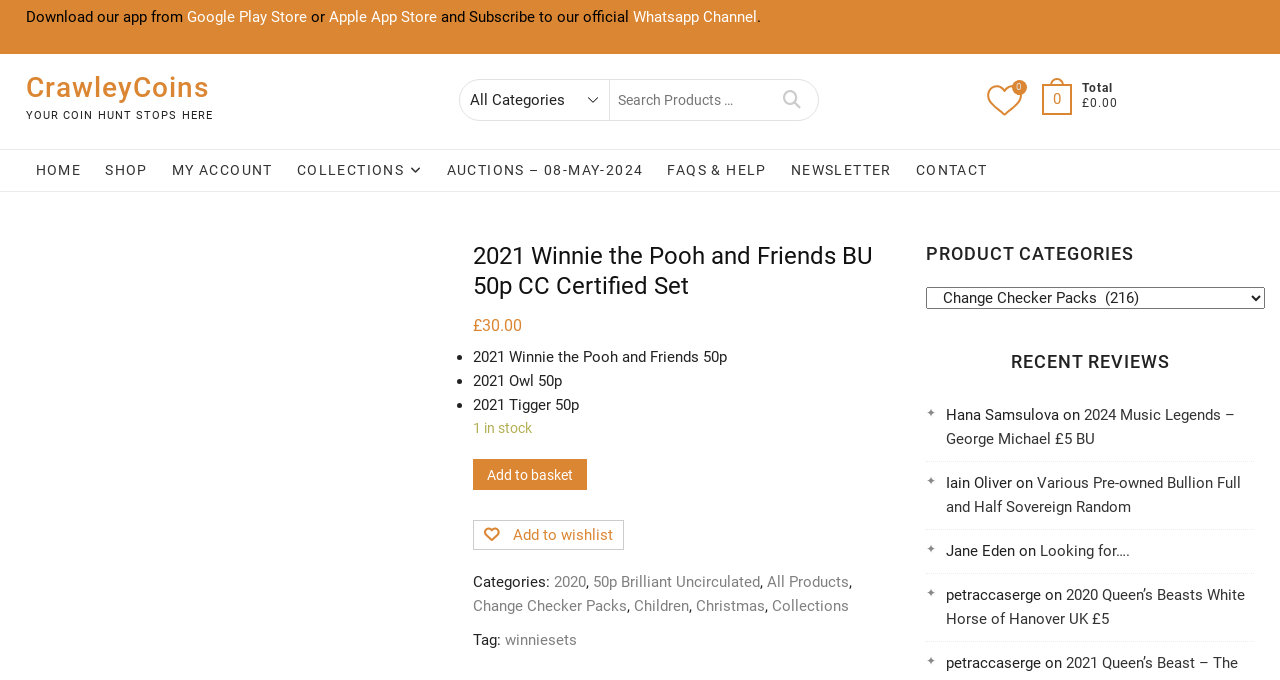Locate the bounding box coordinates of the clickable element to fulfill the following instruction: "Search for coins". Provide the coordinates as four float numbers between 0 and 1 in the format [left, top, right, bottom].

[0.476, 0.118, 0.6, 0.176]